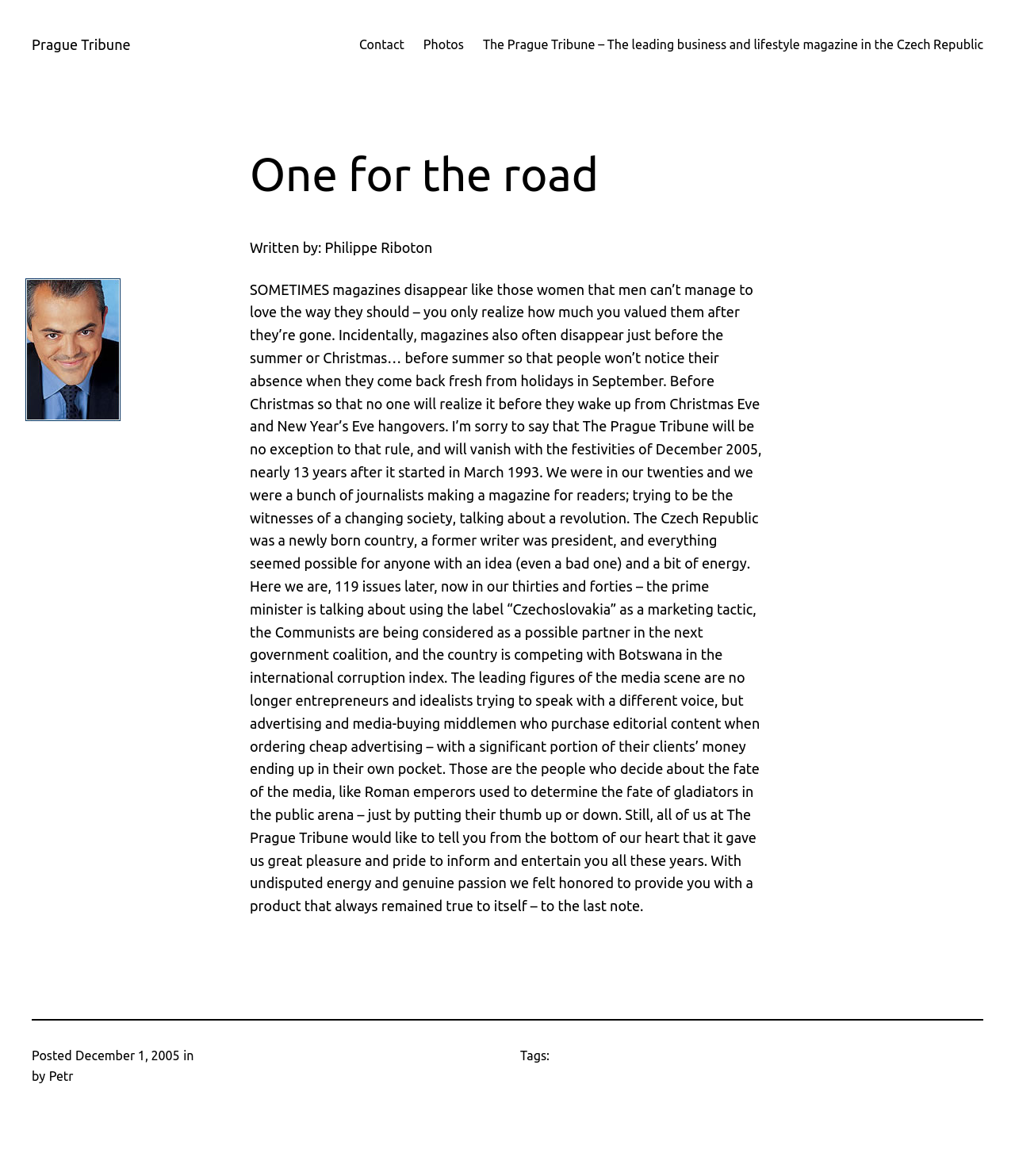What is the name of the magazine?
Respond to the question with a single word or phrase according to the image.

The Prague Tribune